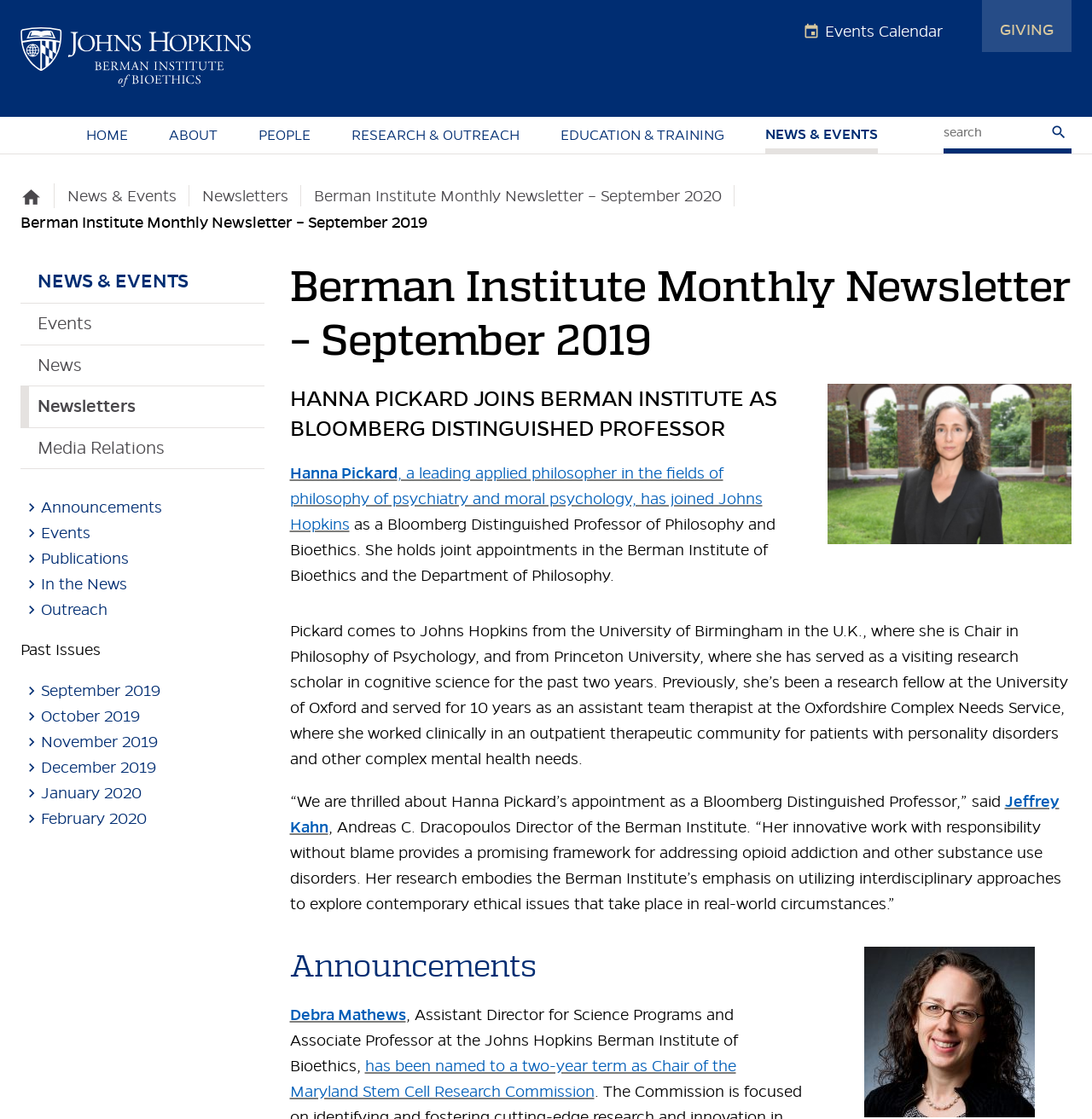Please indicate the bounding box coordinates of the element's region to be clicked to achieve the instruction: "Learn more about Hanna Pickard". Provide the coordinates as four float numbers between 0 and 1, i.e., [left, top, right, bottom].

[0.265, 0.414, 0.698, 0.477]